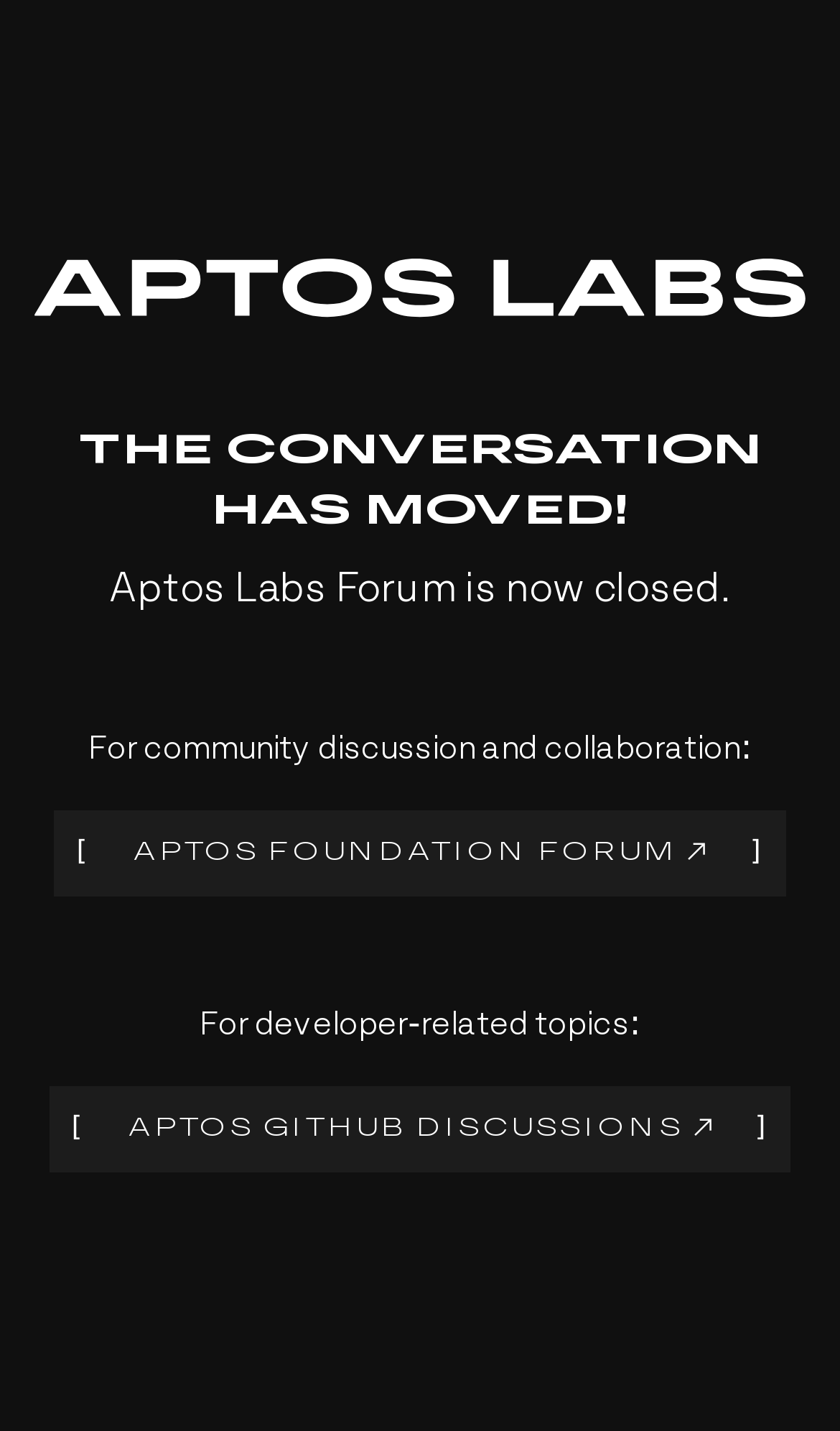Please provide a one-word or short phrase answer to the question:
How many links are provided on the webpage?

2